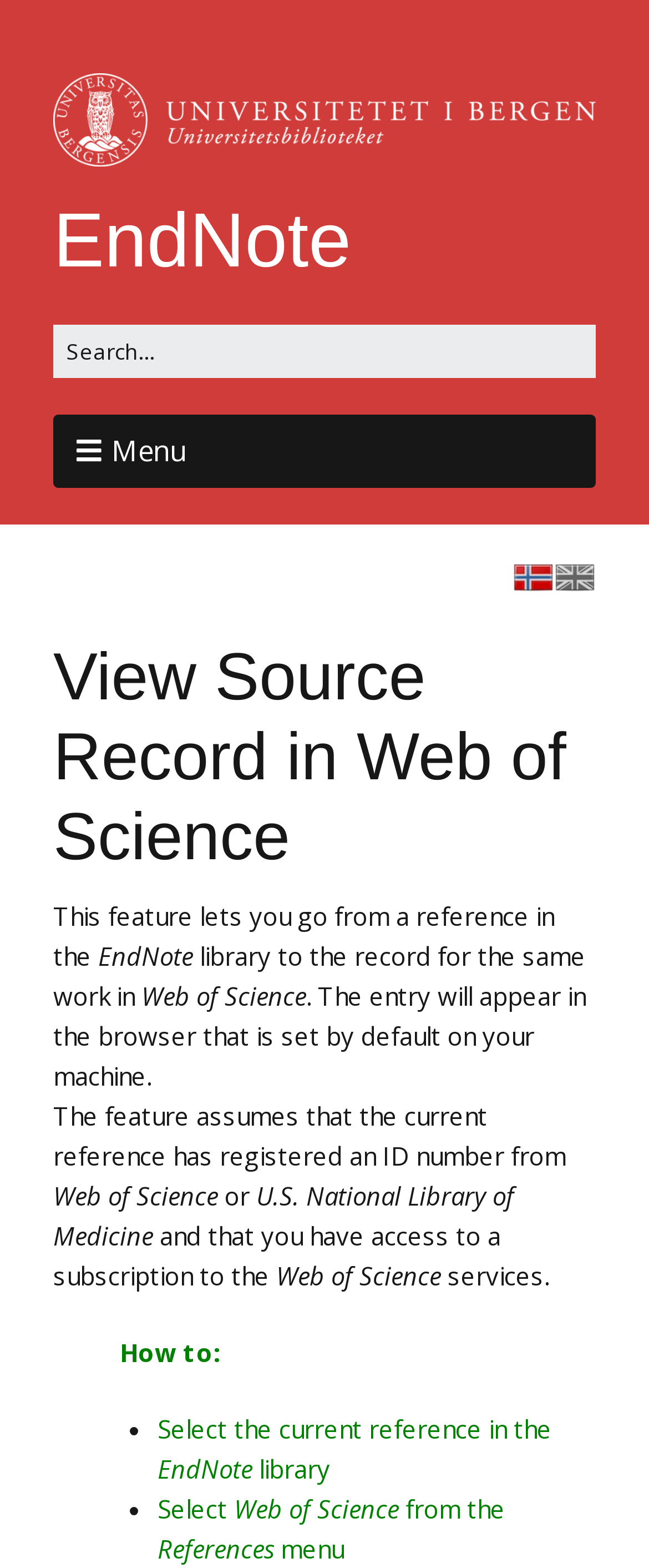Describe all the significant parts and information present on the webpage.

The webpage is about viewing source records in Web of Science through EndNote. At the top, there is a link and an image, both labeled "EndNote", which are positioned side by side. Below them, there is a heading also labeled "EndNote". 

To the right of the heading, there is a search box with a label "Search for:". Below the search box, there is a button with a menu icon. 

When the menu button is clicked, a dropdown menu appears, which contains a heading "View Source Record in Web of Science" at the top. Below the heading, there are several paragraphs of text that explain the feature of viewing source records. The text describes how the feature allows users to go from a reference in EndNote to the record for the same work in Web of Science. 

The text also mentions that the feature assumes the current reference has a registered ID number from Web of Science or the U.S. National Library of Medicine, and that the user has access to a subscription to the Web of Science services. 

Further down, there is a section labeled "How to:" which provides step-by-step instructions on how to use the feature. The instructions are presented in a bulleted list, with each step described in a separate bullet point. The steps include selecting the current reference in the EndNote library, selecting Web of Science from the References menu, and then clicking on the "View Source Record" option.